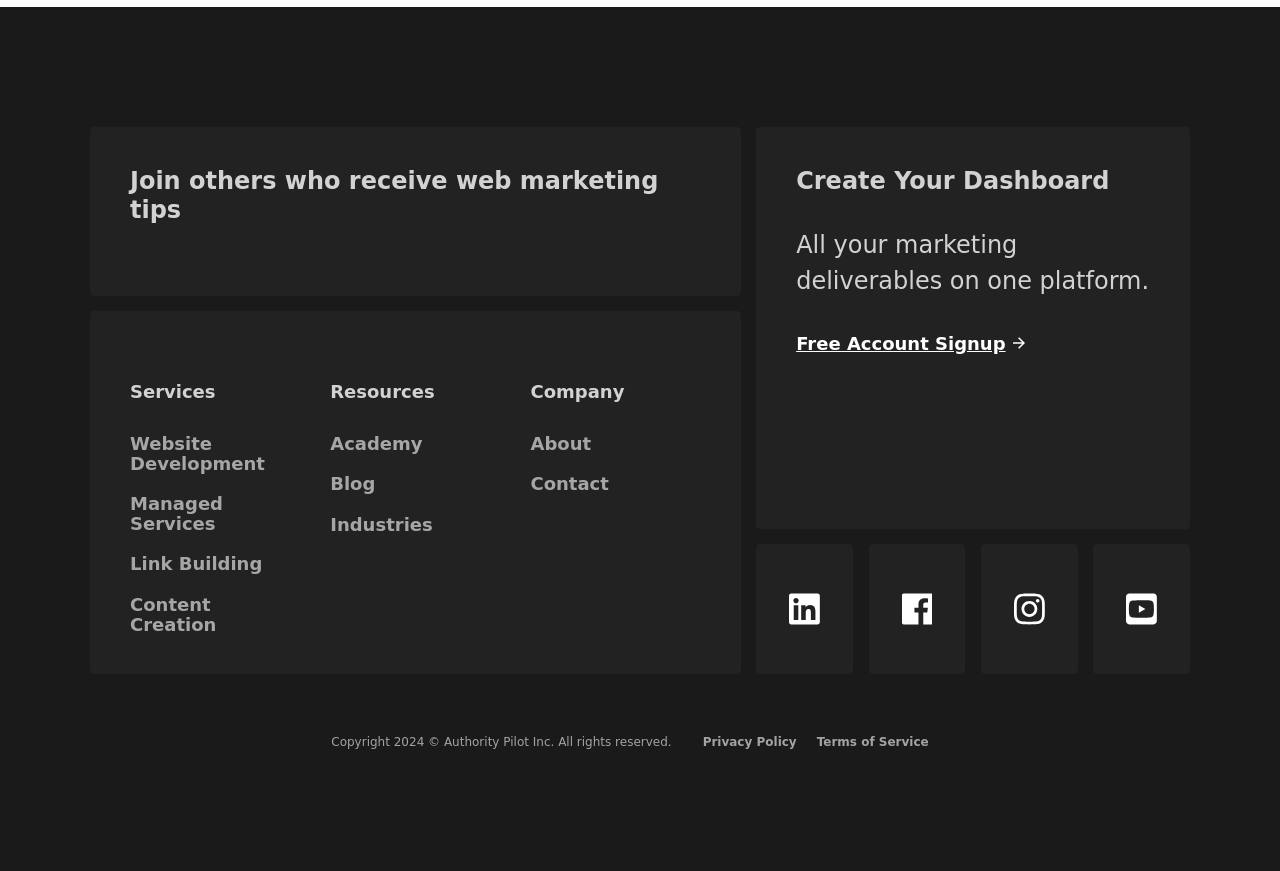Please identify the coordinates of the bounding box that should be clicked to fulfill this instruction: "Read the privacy policy".

[0.549, 0.841, 0.638, 0.862]